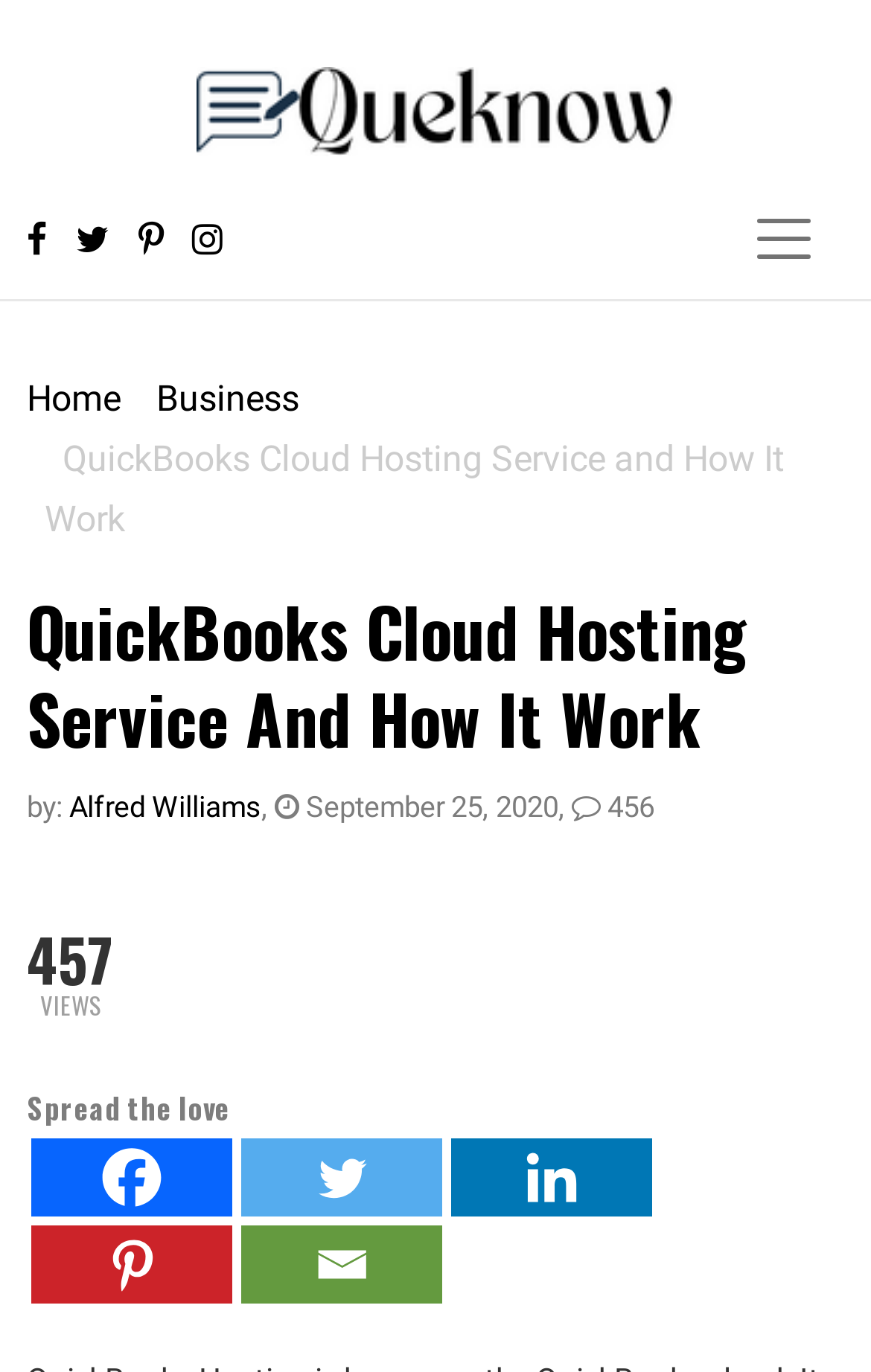Generate the text content of the main heading of the webpage.

QuickBooks Cloud Hosting Service And How It Work